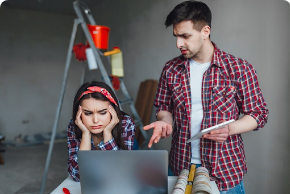Explain all the elements you observe in the image.

In a cozy, unfinished room filled with renovation supplies, a young woman appears frustrated as she sits in front of a laptop, her head resting in her hands. She wears a red bandana and a plaid shirt, embodying a casual, yet stylish DIY aesthetic. Nearby, a young man, also dressed in a plaid shirt, gestures animatedly while discussing something on the laptop screen. His expression suggests he is trying to explain or persuade her regarding a project, possibly related to home improvement or renovation. The background features a ladder and buckets, indicating ongoing work, while a roll of tape and tools lie on a table, underscoring the context of home repairs. This scene reflects the challenges and communication dynamics often encountered during home renovation discussions.